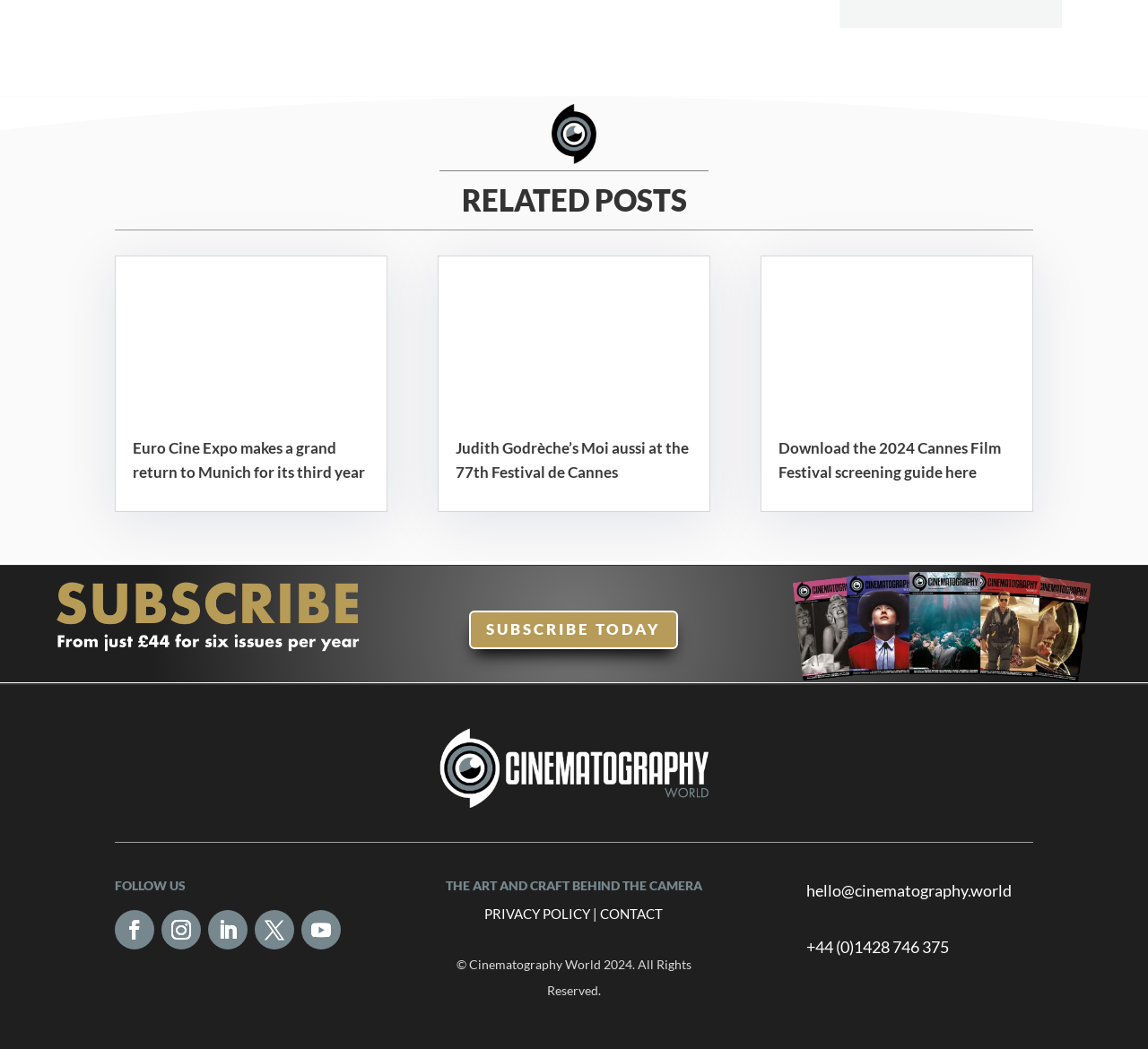Given the description of the UI element: "SUBSCRIBE TODAY", predict the bounding box coordinates in the form of [left, top, right, bottom], with each value being a float between 0 and 1.

[0.409, 0.582, 0.591, 0.619]